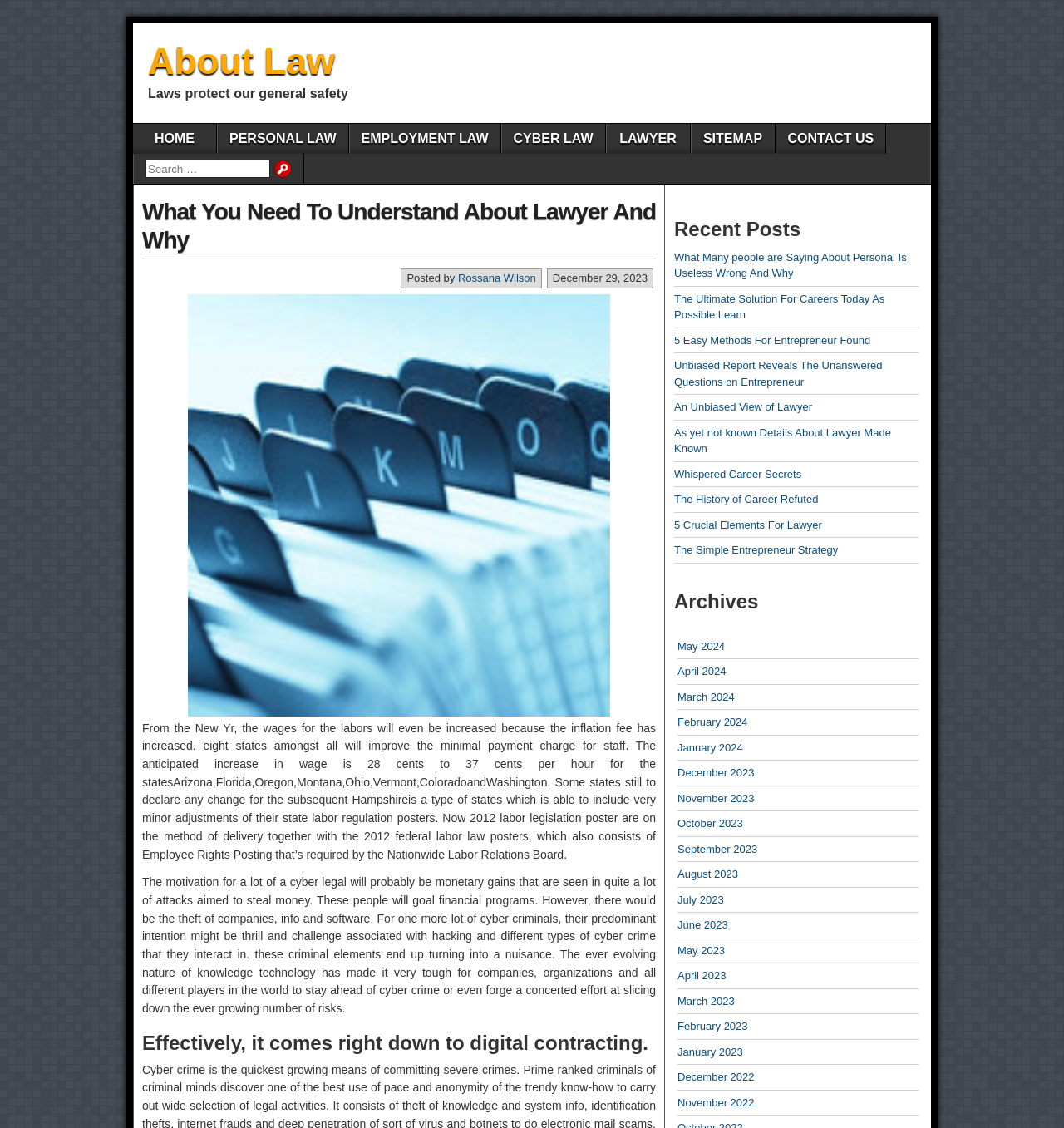Please identify the bounding box coordinates of the element on the webpage that should be clicked to follow this instruction: "View recent posts". The bounding box coordinates should be given as four float numbers between 0 and 1, formatted as [left, top, right, bottom].

[0.634, 0.193, 0.866, 0.214]